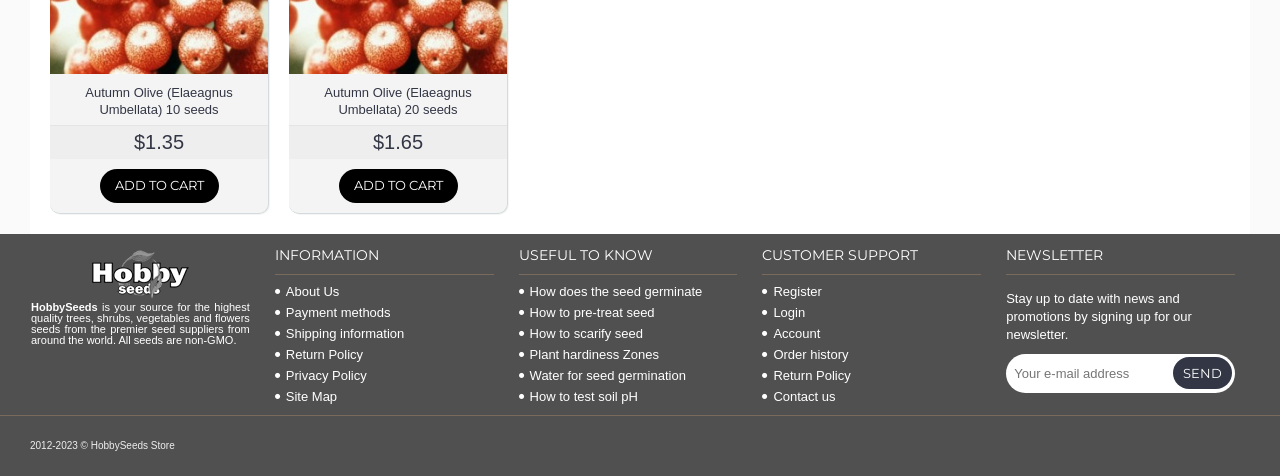Look at the image and write a detailed answer to the question: 
What is the copyright year range for HobbySeeds Store?

The copyright year range for HobbySeeds Store is stated at the bottom of the page as '2012-2023 © HobbySeeds Store'.